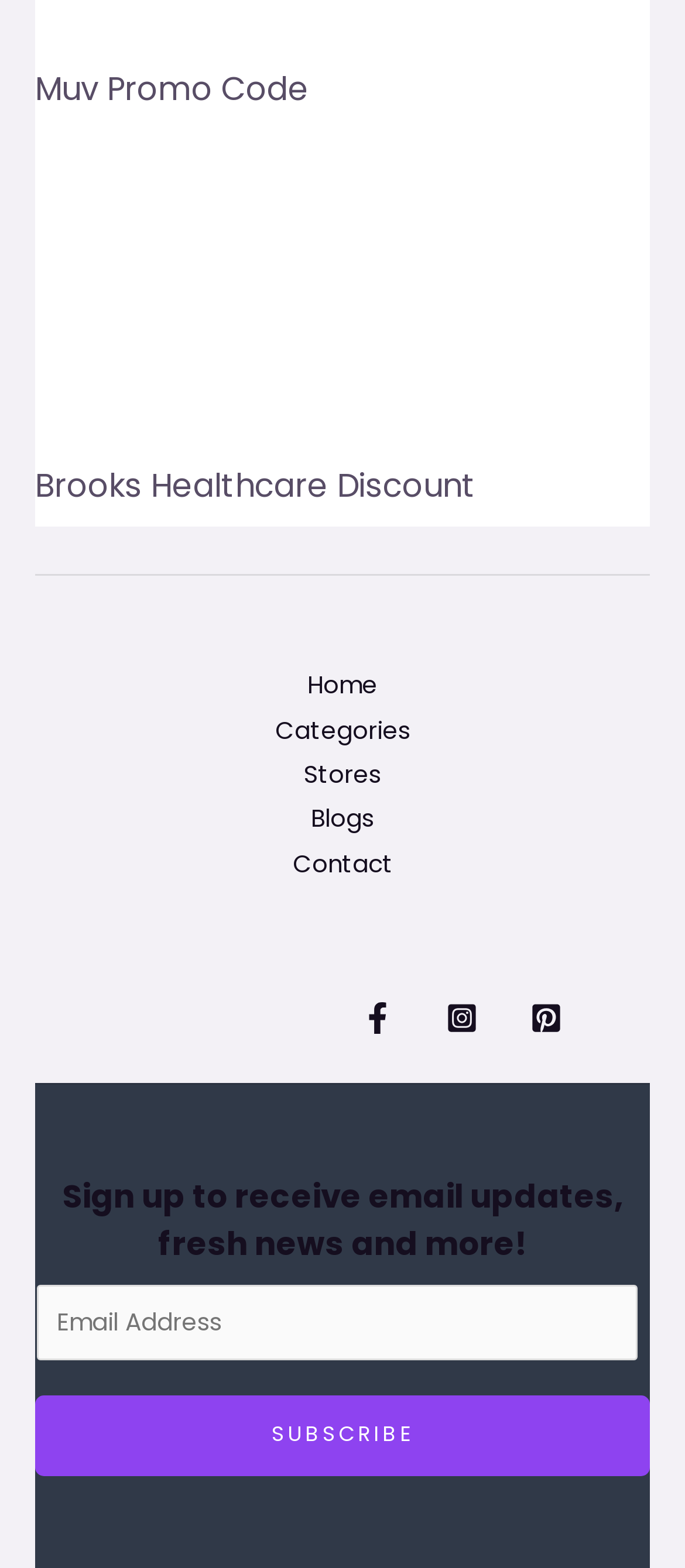What is the text of the heading above the email subscription section?
From the image, provide a succinct answer in one word or a short phrase.

Sign up to receive email updates, fresh news and more!